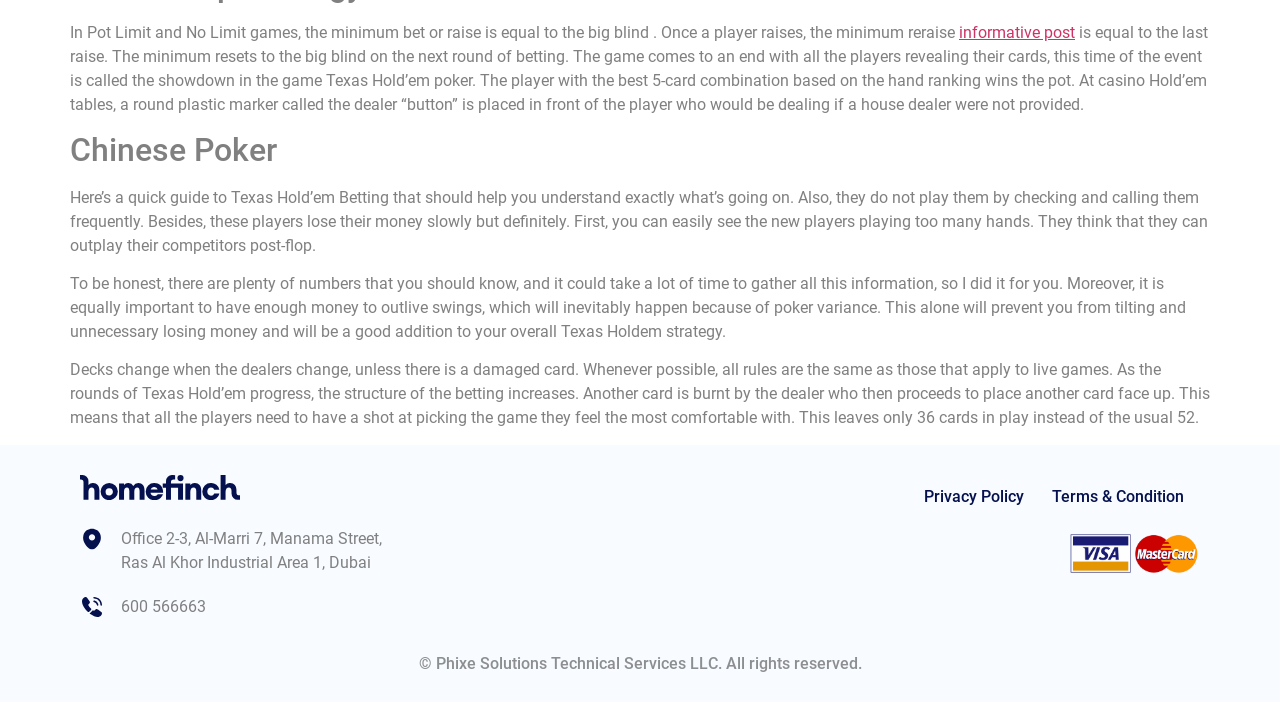Bounding box coordinates are specified in the format (top-left x, top-left y, bottom-right x, bottom-right y). All values are floating point numbers bounded between 0 and 1. Please provide the bounding box coordinate of the region this sentence describes: Privacy Policy

[0.722, 0.693, 0.803, 0.721]